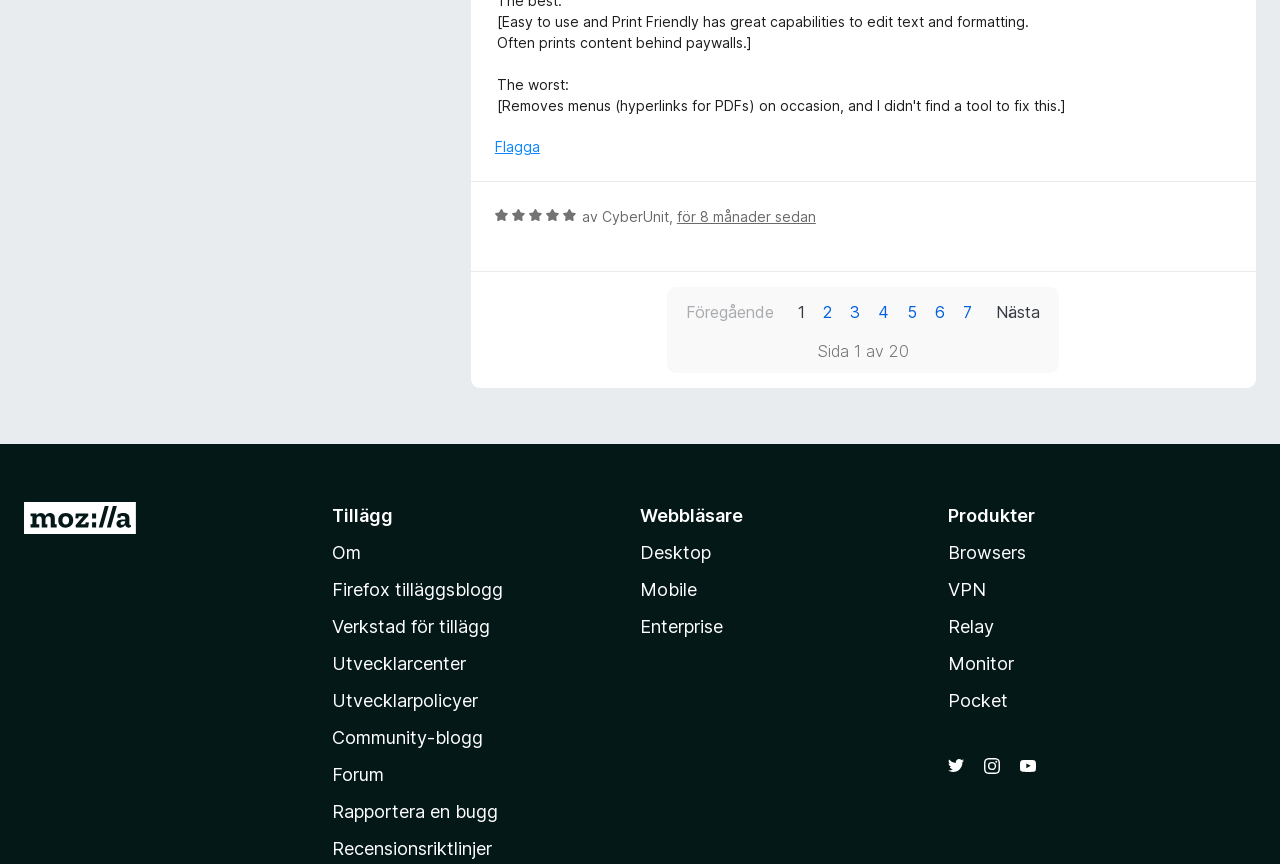Please identify the bounding box coordinates of the area that needs to be clicked to fulfill the following instruction: "Rate 5 out of 5."

[0.387, 0.238, 0.45, 0.259]